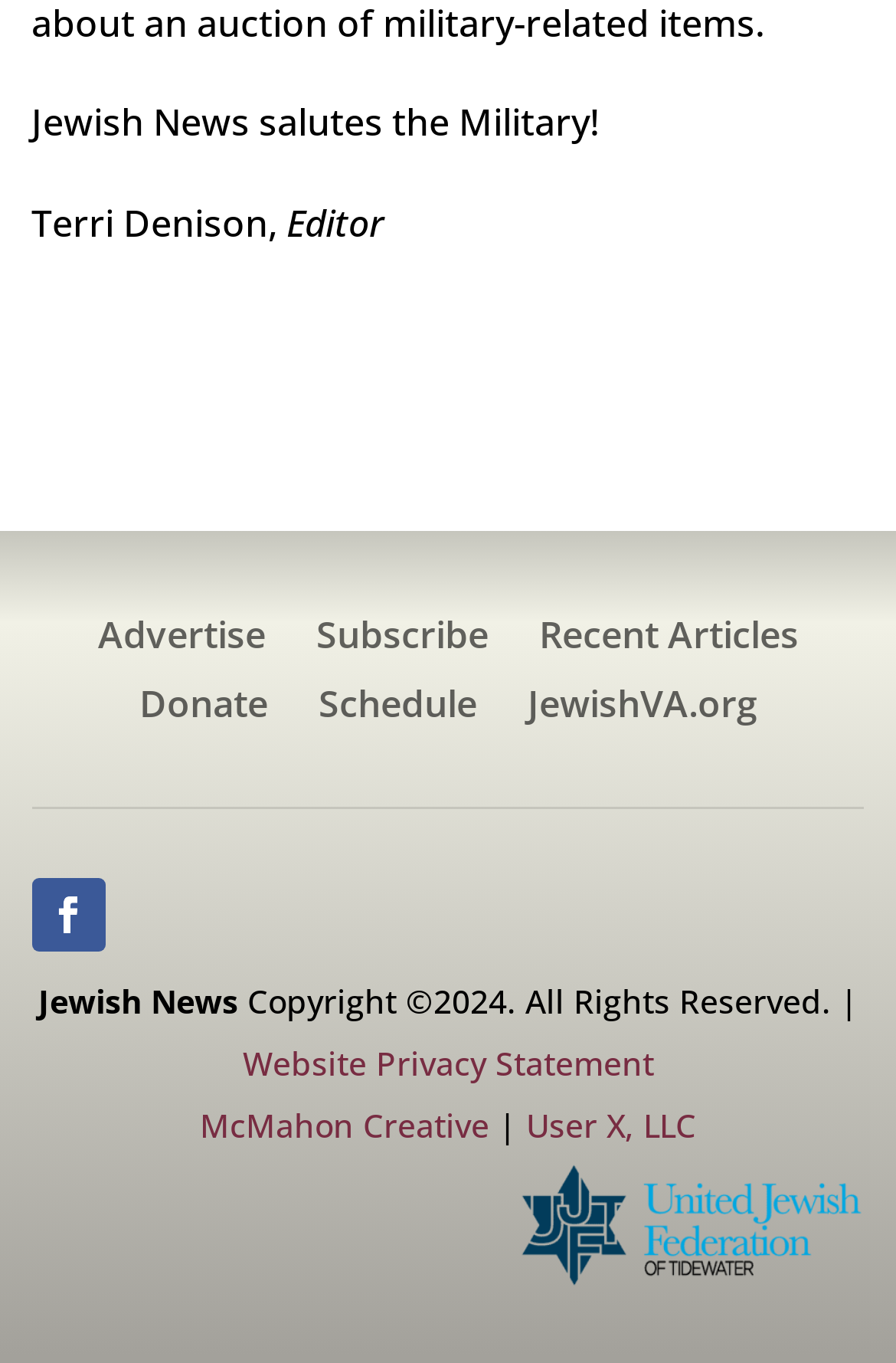Using the provided description: "Recent Articles", find the bounding box coordinates of the corresponding UI element. The output should be four float numbers between 0 and 1, in the format [left, top, right, bottom].

[0.601, 0.453, 0.891, 0.49]